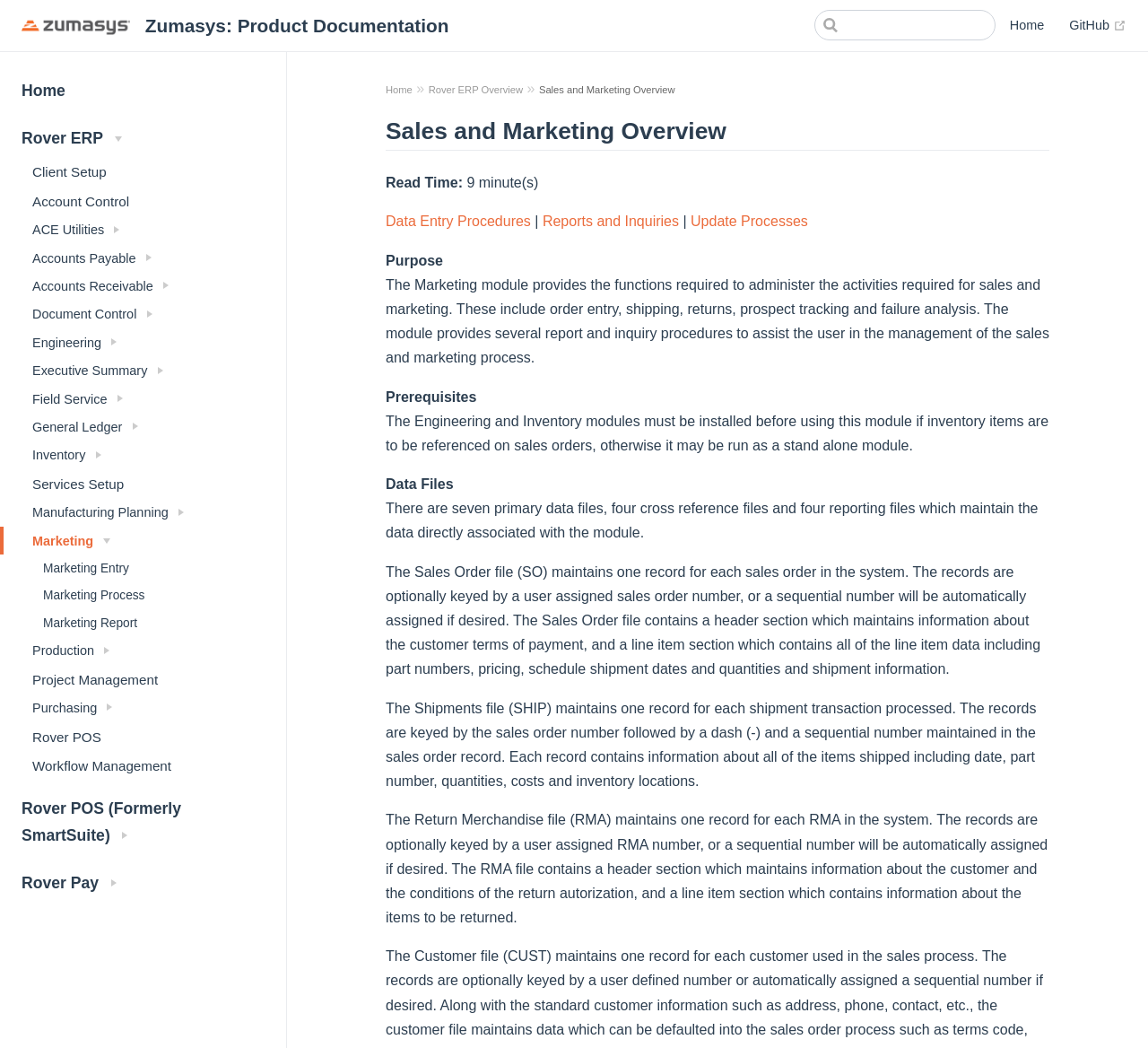Please specify the bounding box coordinates for the clickable region that will help you carry out the instruction: "Read Sales and Marketing Overview".

[0.469, 0.08, 0.588, 0.09]